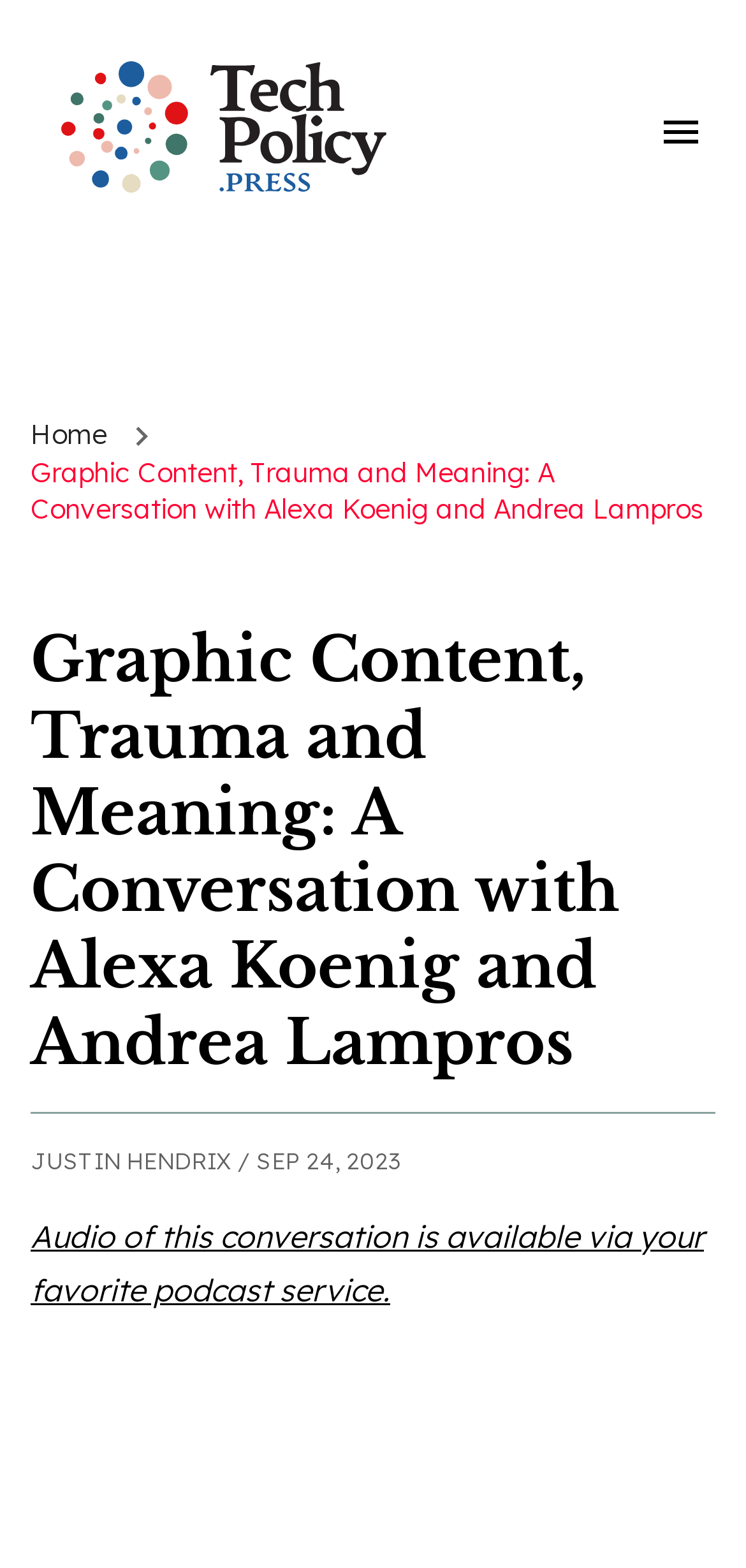Extract the bounding box coordinates of the UI element described: "Open or Close Menu". Provide the coordinates in the format [left, top, right, bottom] with values ranging from 0 to 1.

[0.83, 0.062, 0.994, 0.106]